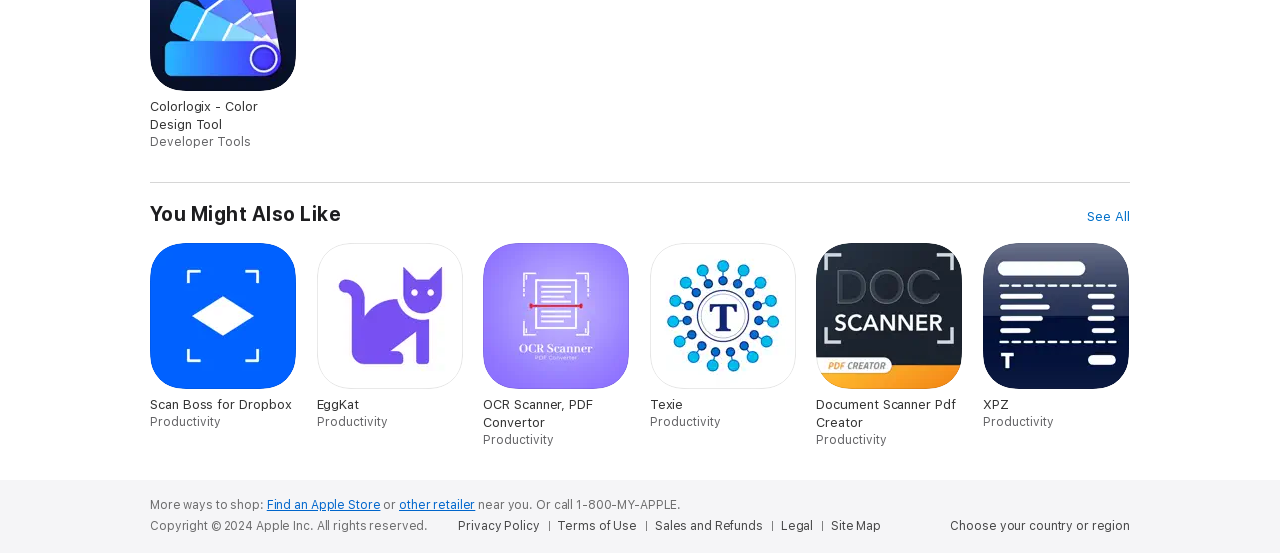Locate the bounding box coordinates of the region to be clicked to comply with the following instruction: "Choose your country or region". The coordinates must be four float numbers between 0 and 1, in the form [left, top, right, bottom].

[0.743, 0.937, 0.883, 0.966]